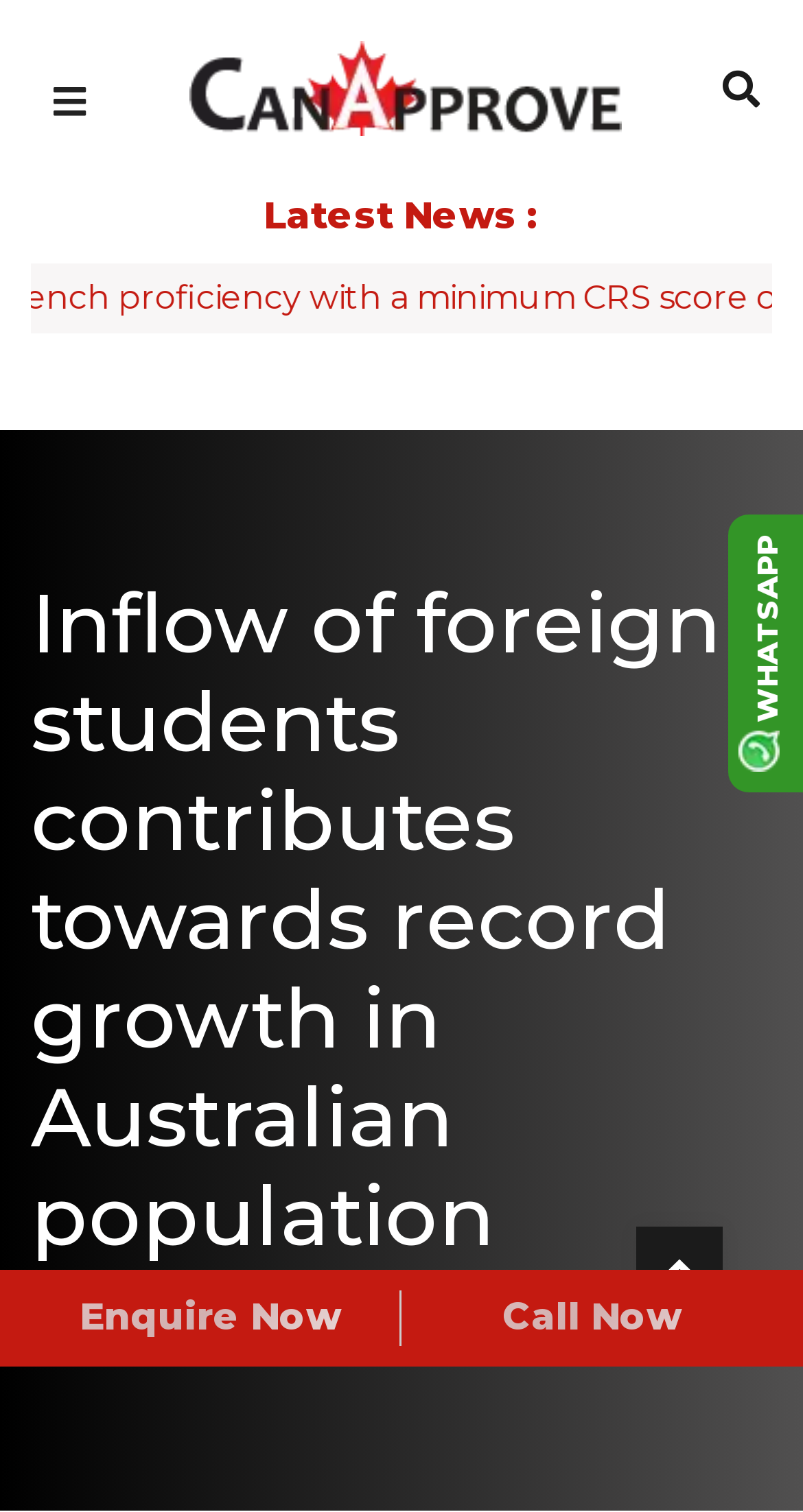Find and extract the text of the primary heading on the webpage.

Inflow of foreign students contributes towards record growth in Australian population